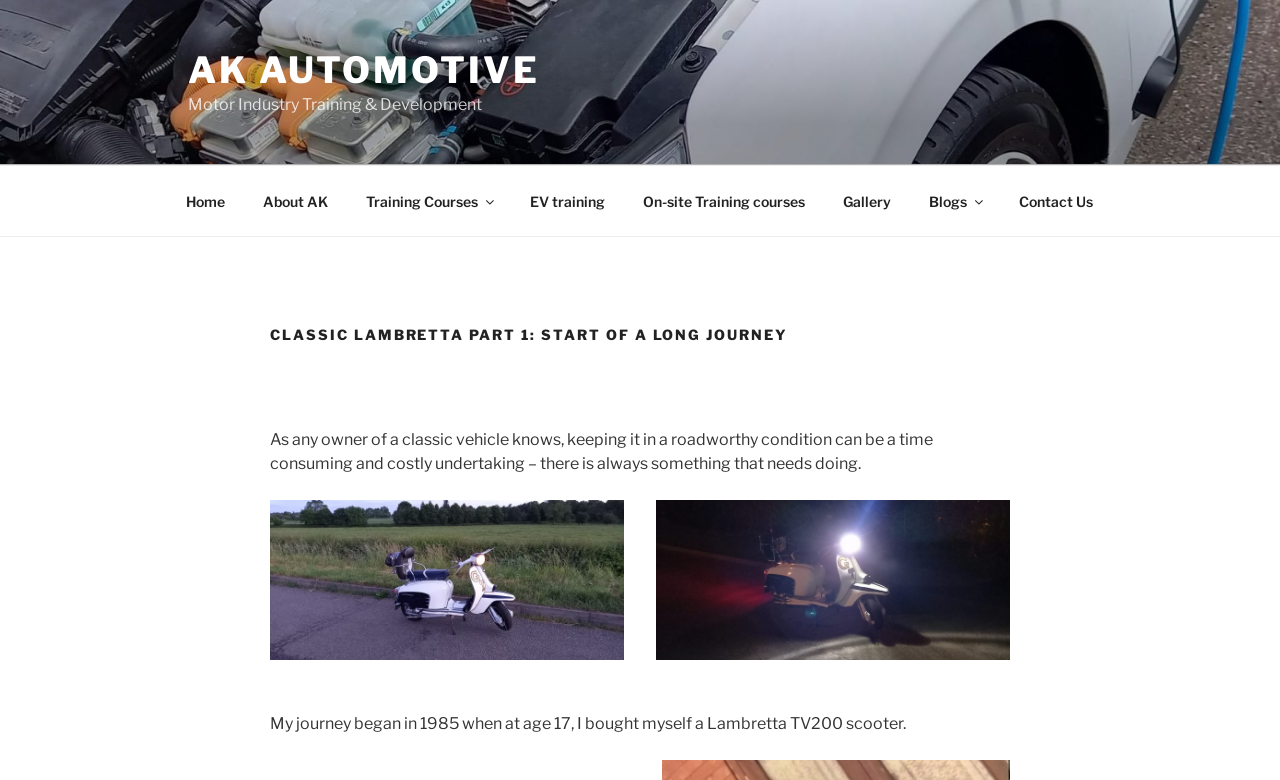Reply to the question with a brief word or phrase: What is the topic of the blog post?

Classic Lambretta